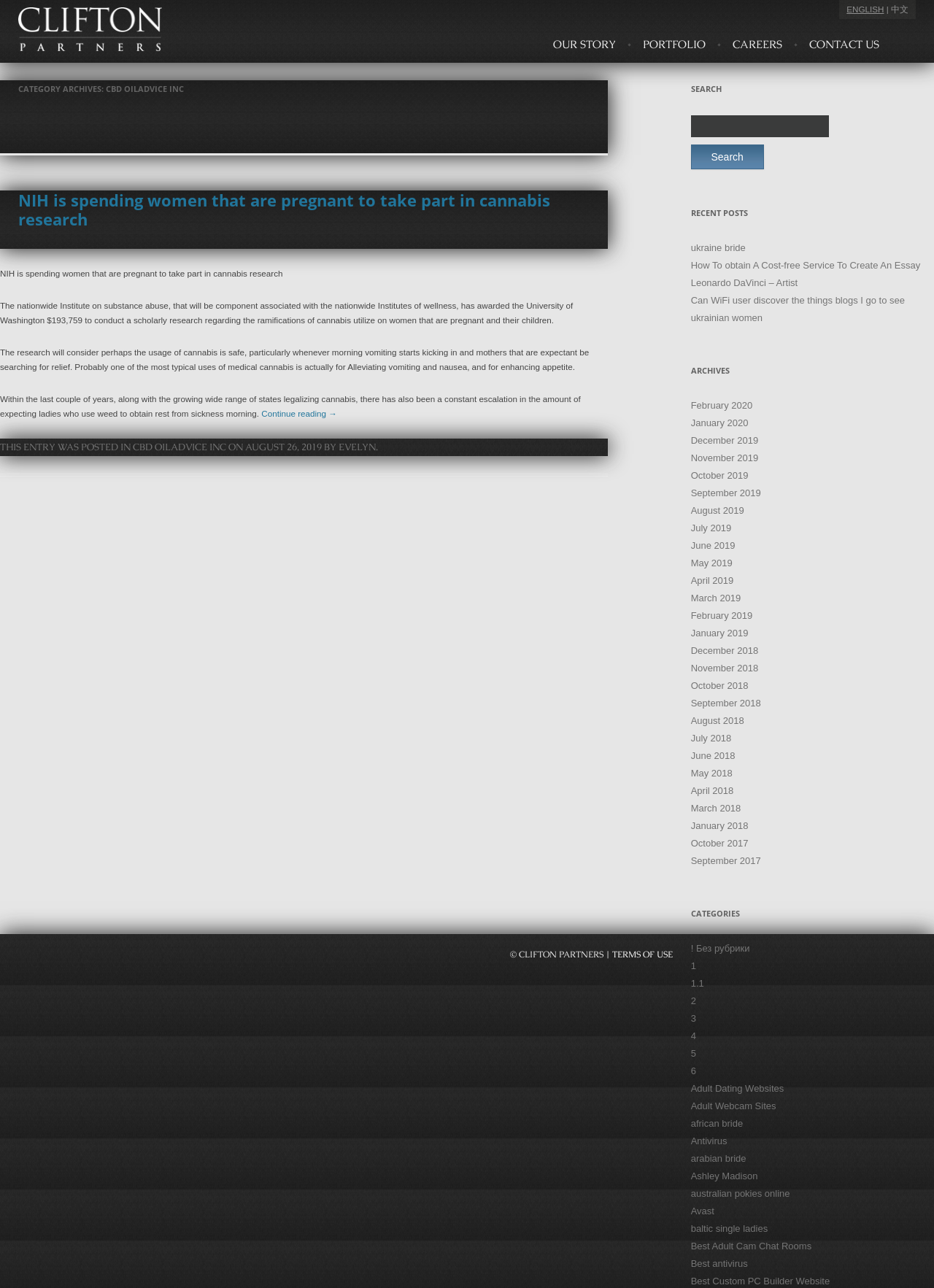Determine the main headline of the webpage and provide its text.

CATEGORY ARCHIVES: CBD OILADVICE INC